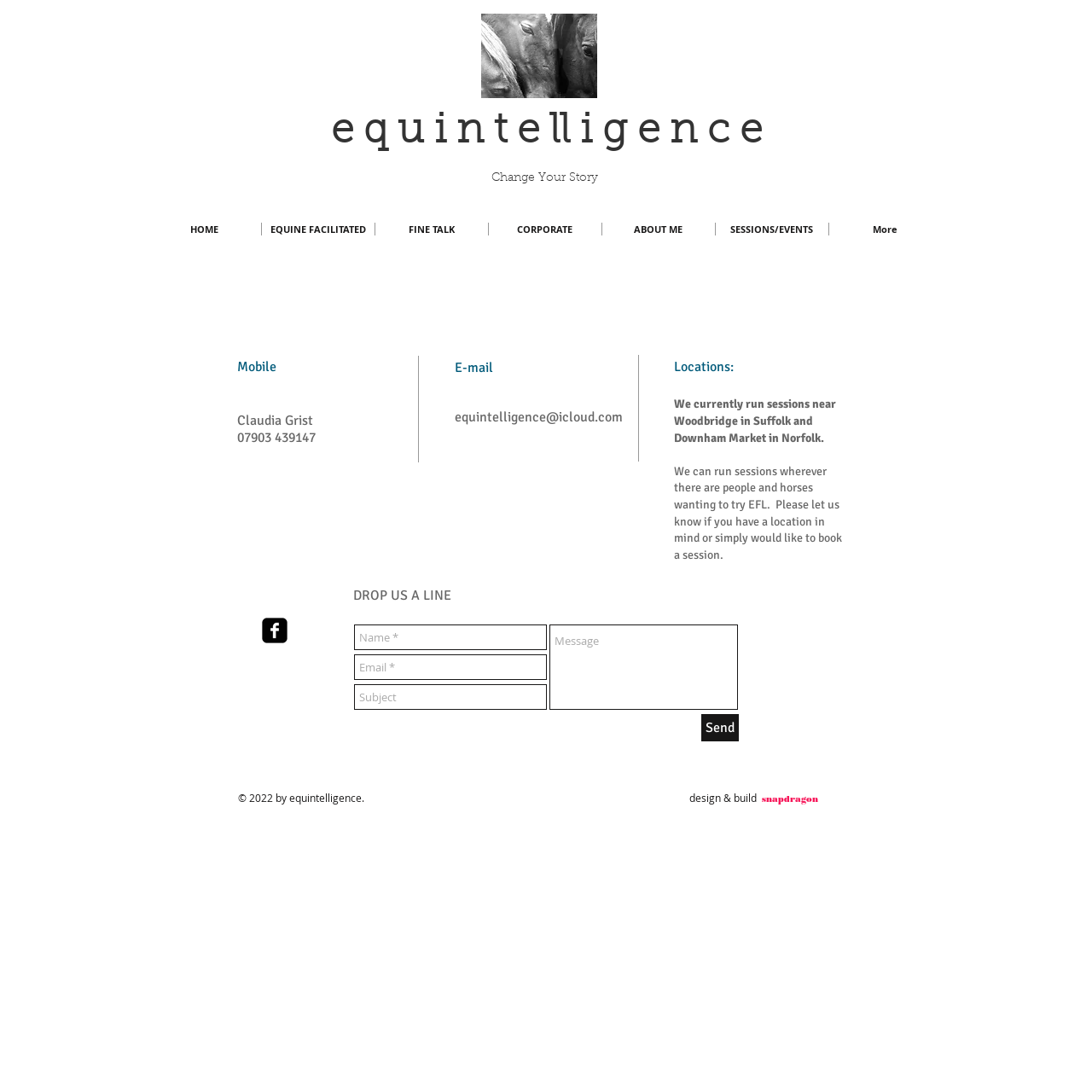Could you provide the bounding box coordinates for the portion of the screen to click to complete this instruction: "Enter your email address"?

[0.324, 0.599, 0.501, 0.622]